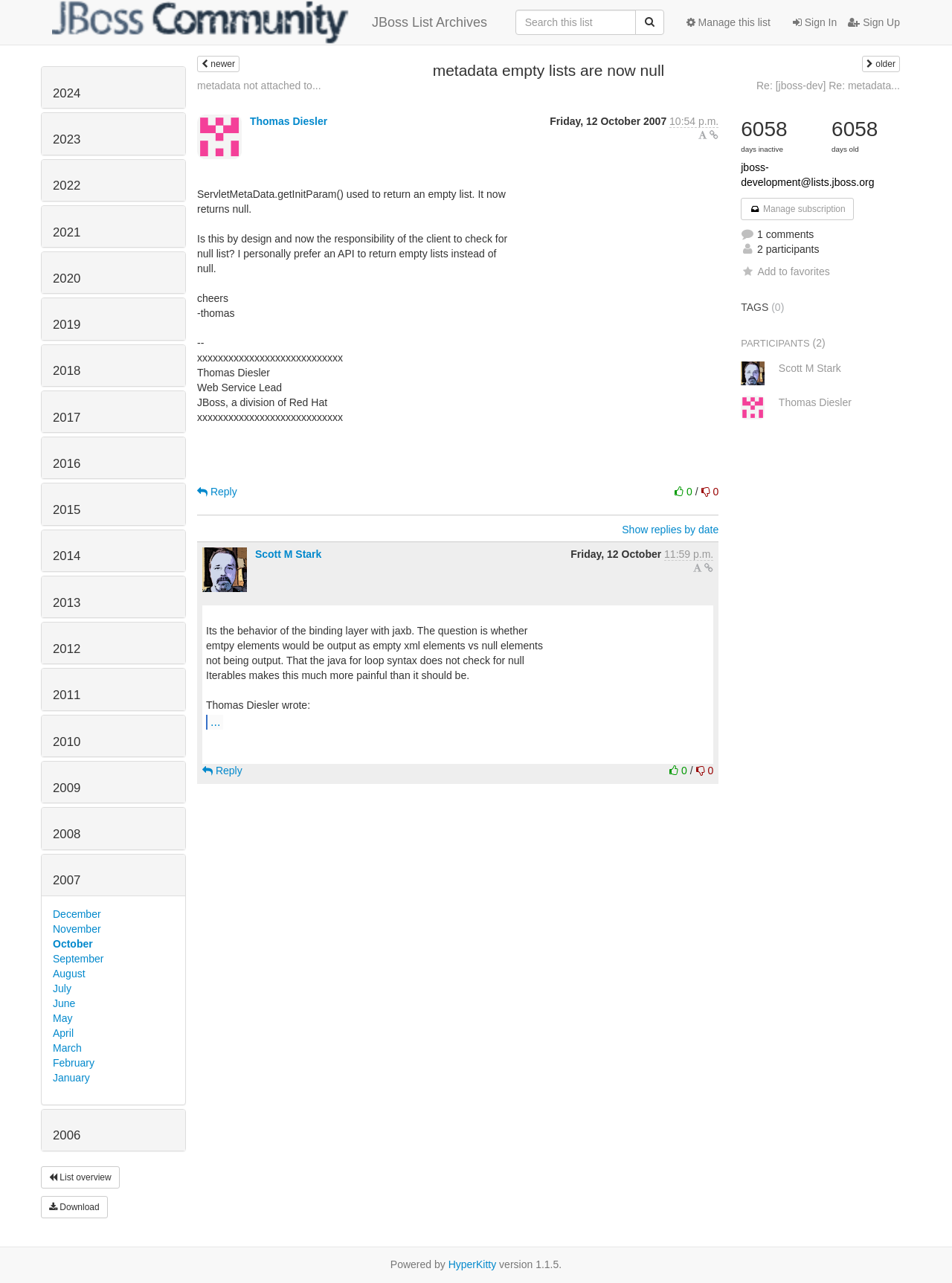Determine the bounding box coordinates of the clickable element necessary to fulfill the instruction: "Search this list". Provide the coordinates as four float numbers within the 0 to 1 range, i.e., [left, top, right, bottom].

[0.529, 0.008, 0.709, 0.027]